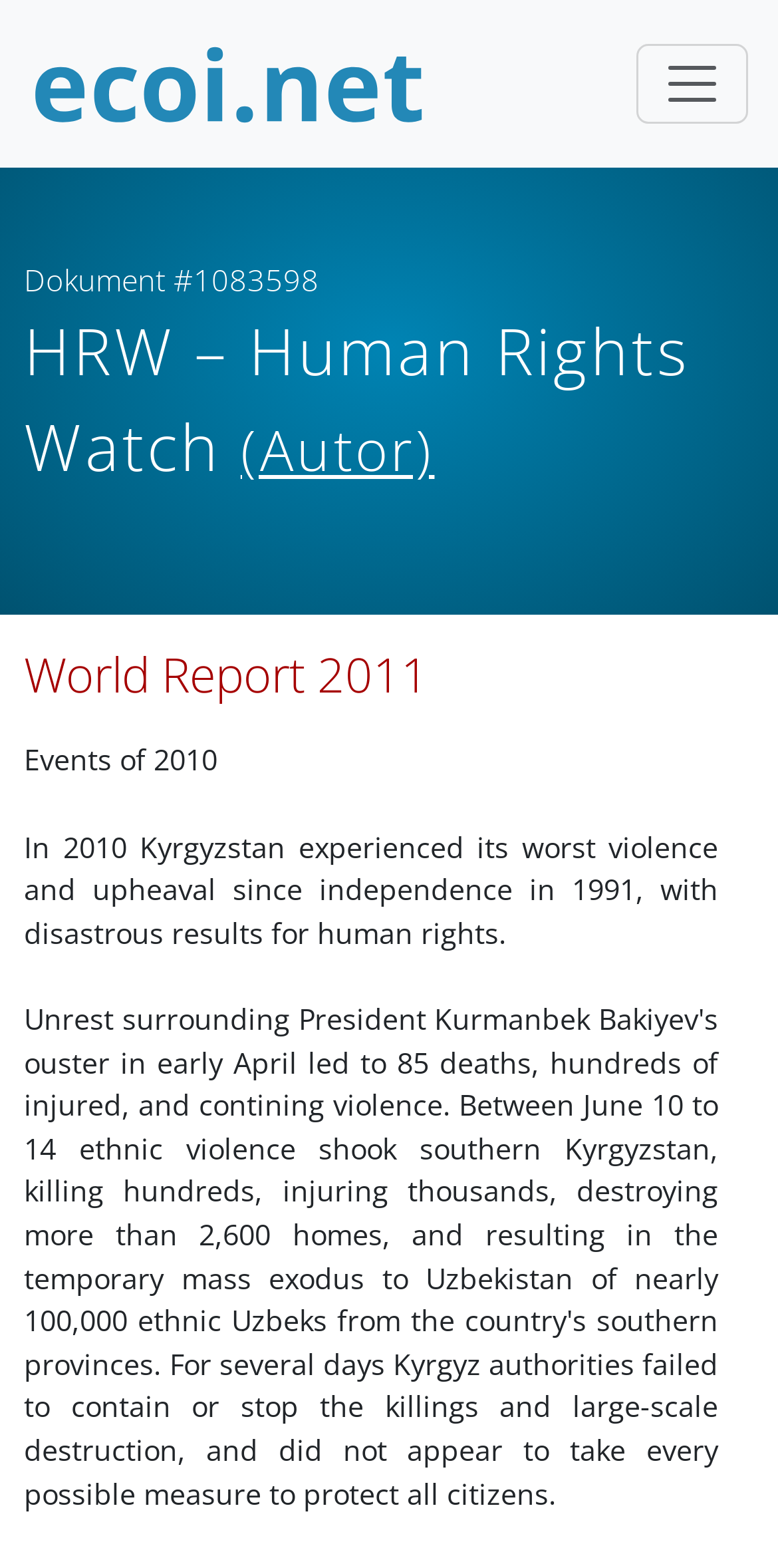Provide a one-word or short-phrase response to the question:
Is the report about a specific country?

Yes